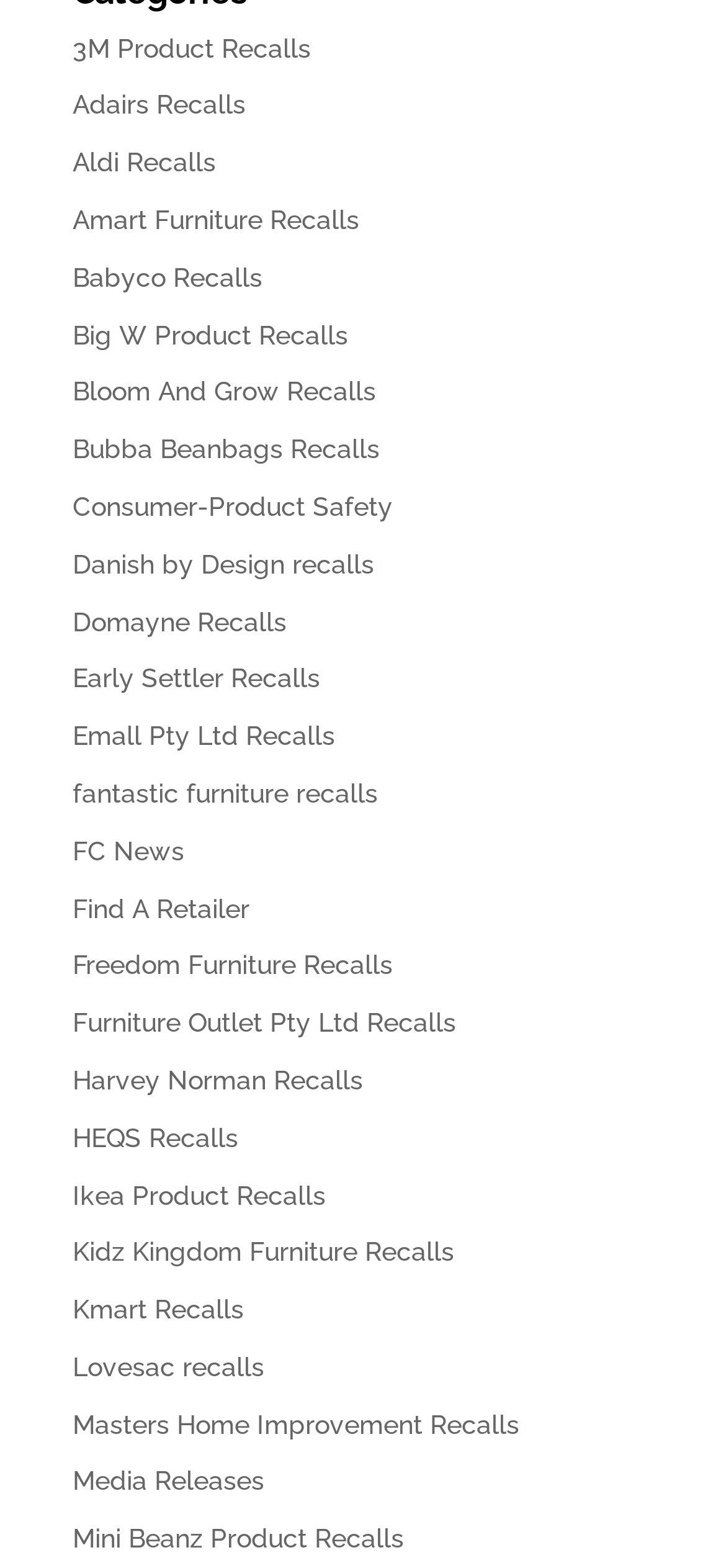Use a single word or phrase to answer the question: What is the purpose of the webpage?

Product Recalls